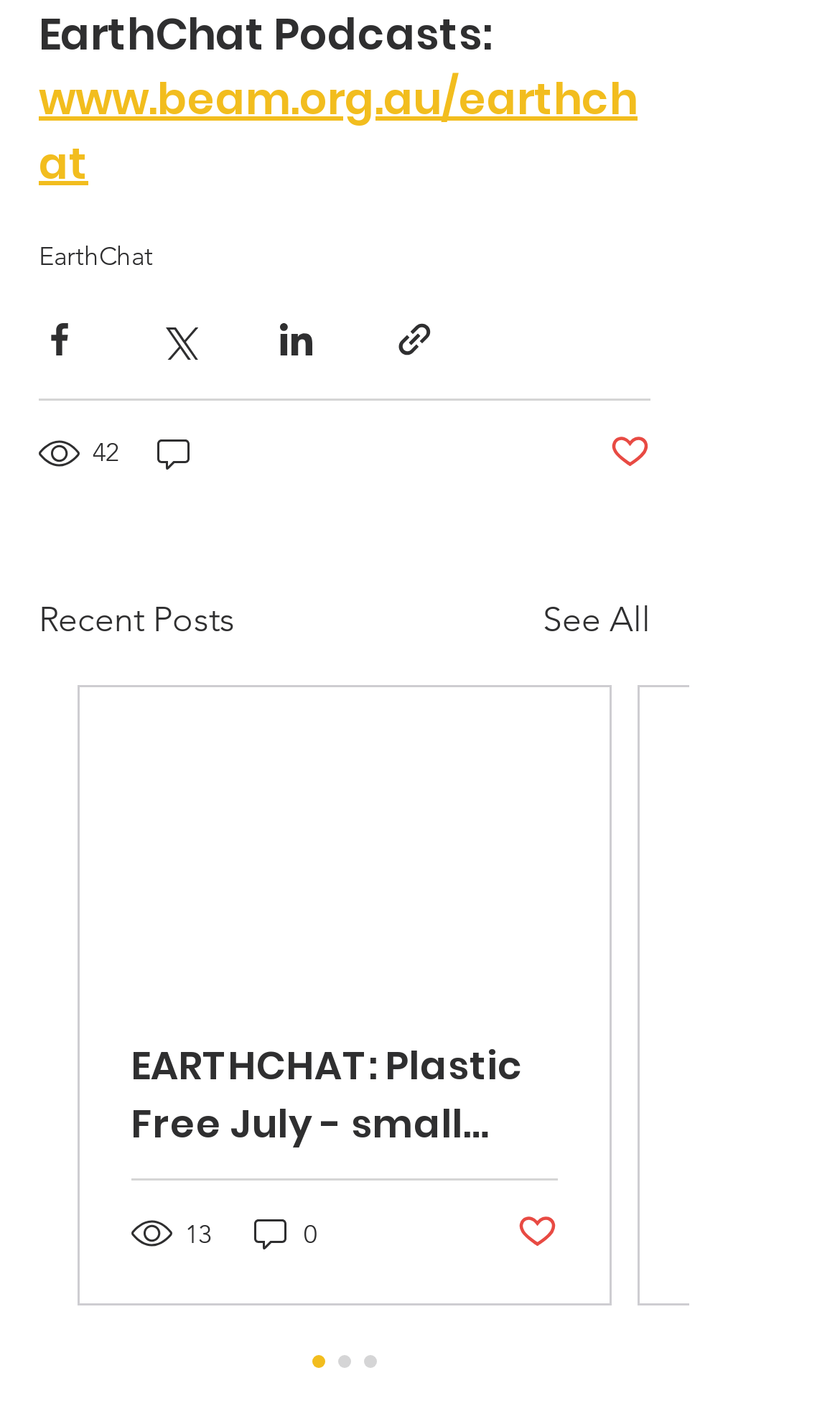What is the title of the first post?
Provide a short answer using one word or a brief phrase based on the image.

EARTHCHAT: Plastic Free July - small steps, big difference